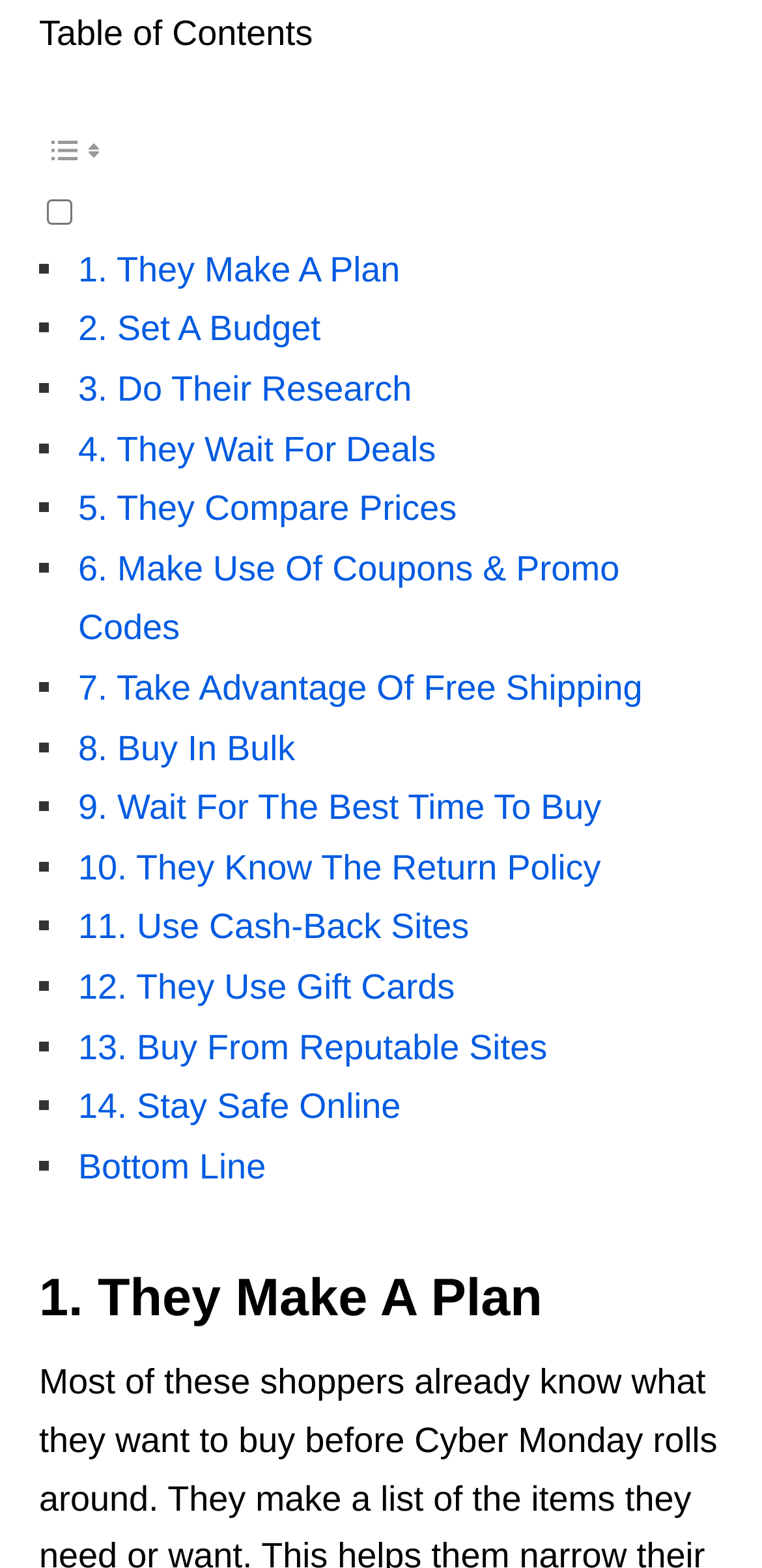Give a short answer using one word or phrase for the question:
What is the last item in the table of contents?

Bottom Line